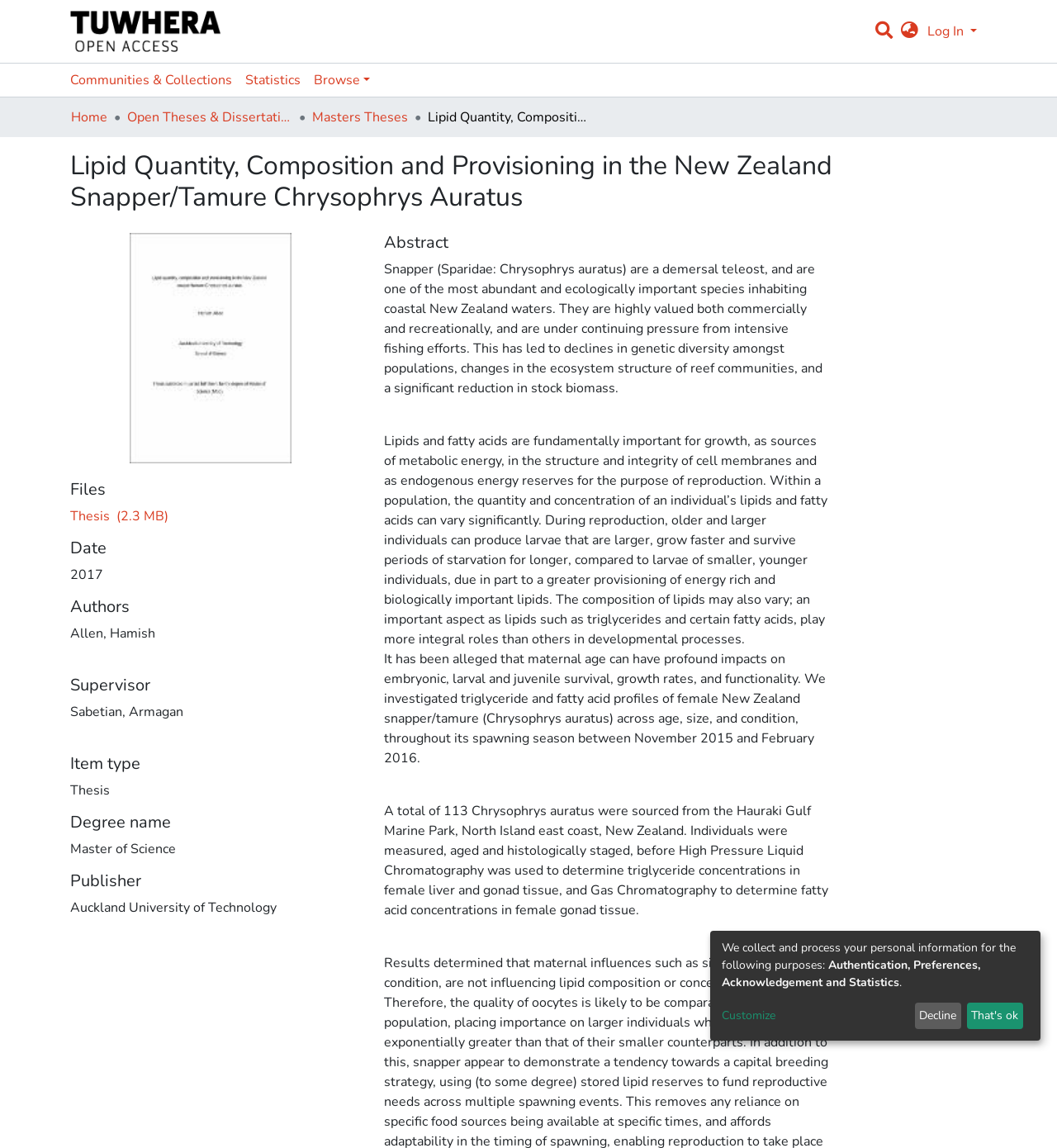Identify the bounding box coordinates for the region of the element that should be clicked to carry out the instruction: "Log in". The bounding box coordinates should be four float numbers between 0 and 1, i.e., [left, top, right, bottom].

[0.874, 0.019, 0.927, 0.035]